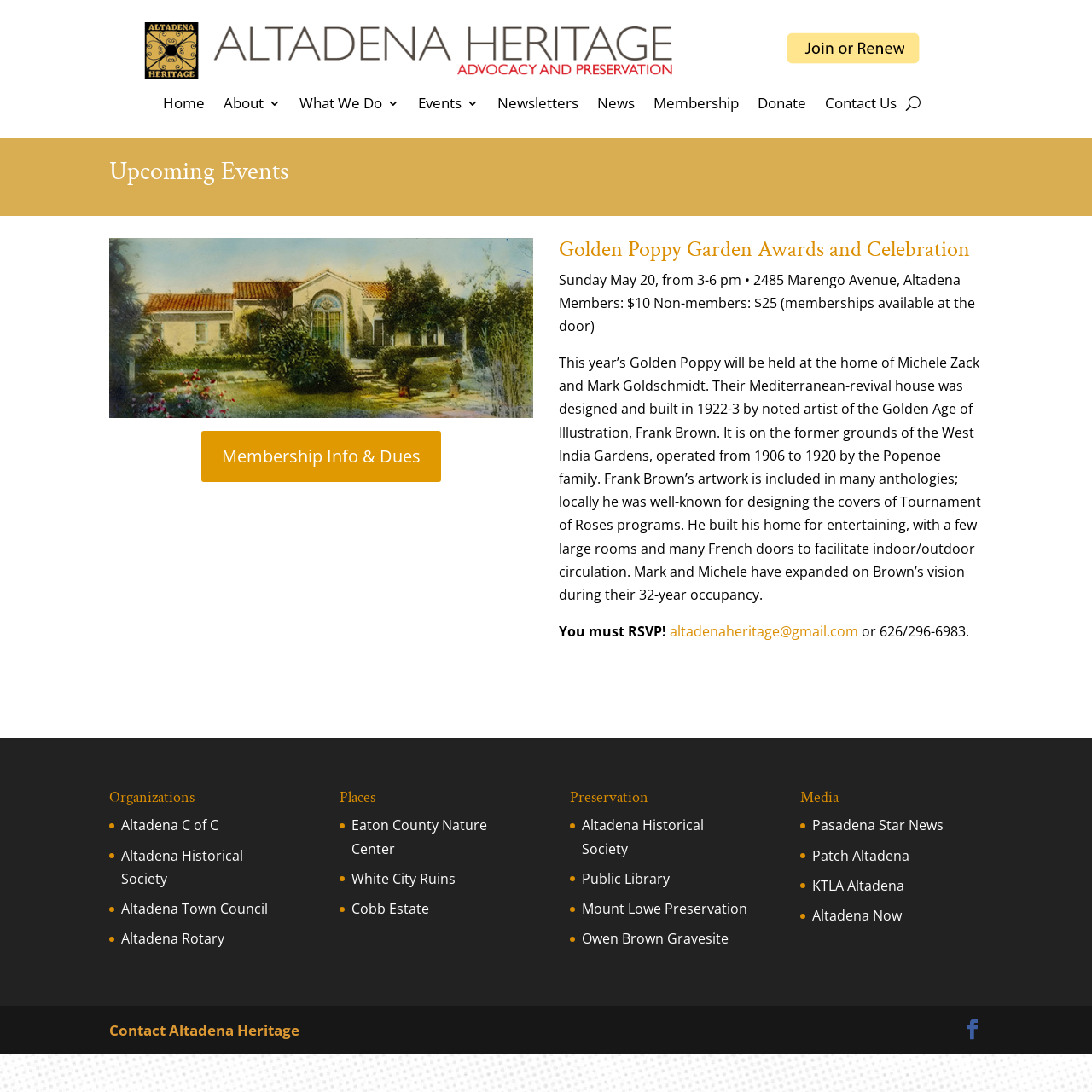Respond with a single word or phrase to the following question:
How many links are there in the 'Organizations' section?

4